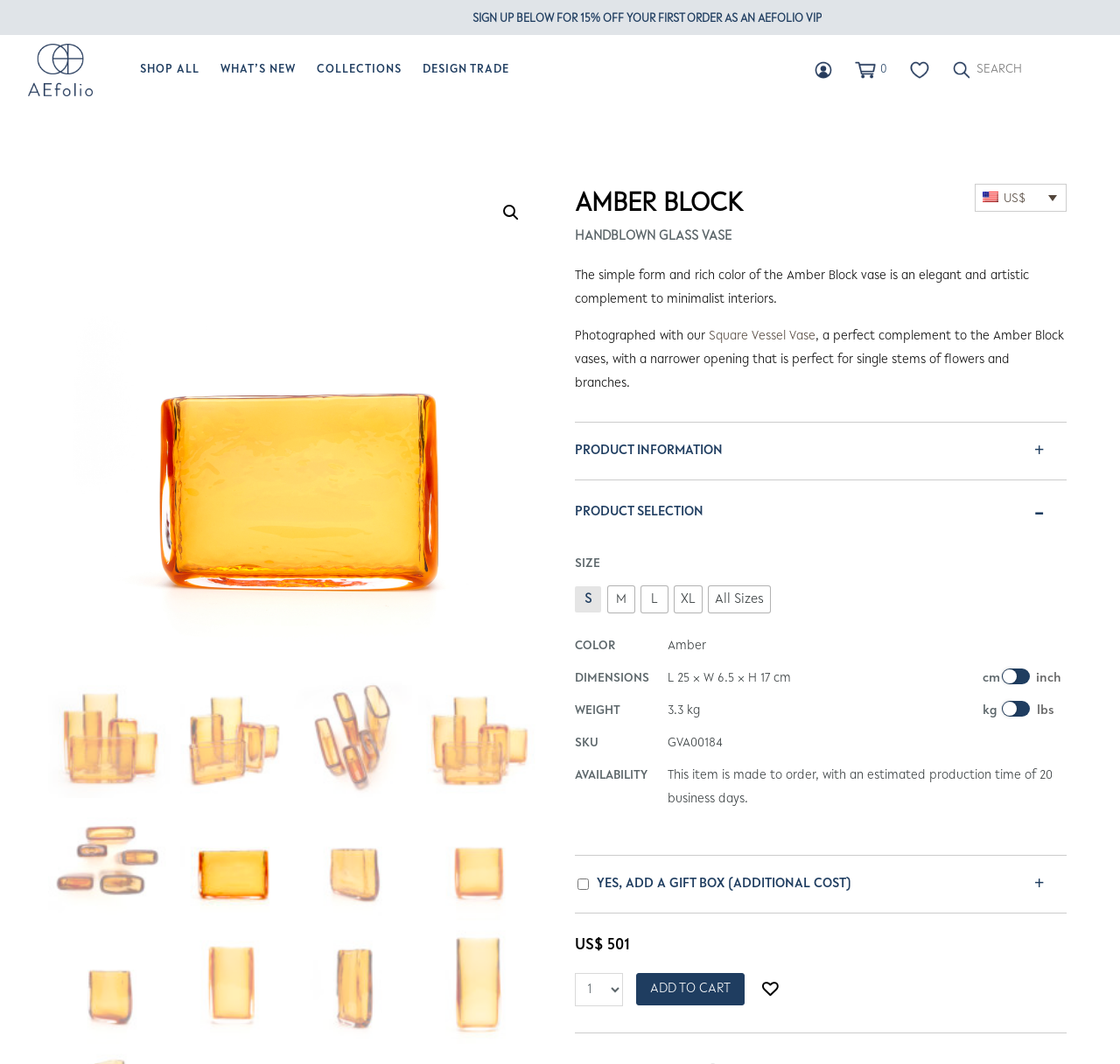Detail the various sections and features of the webpage.

The webpage is an e-commerce product page for an Amber Block Handblown Glass Vase. At the top, there is a navigation menu with links to "SHOP ALL", "WHAT'S NEW", "COLLECTIONS", and "DESIGN TRADE". On the right side of the navigation menu, there are links to "Login", "0", and "Wish List". Below the navigation menu, there is a search bar with a magnifying glass icon.

The main content of the page is dedicated to the product description. There is a heading that reads "AMBER BLOCK HANDBLOWN GLASS VASE" followed by a product image. Below the image, there is a brief product description and a link to a related product, the "Square Vessel Vase".

The product information section is organized into a table with rows for "SIZE", "COLOR", "DIMENSIONS", "WEIGHT", "SKU", and "AVAILABILITY". Each row has a label and a corresponding value or option. For example, the "SIZE" row has a radio group with options for "S", "M", "L", "XL", and "All Sizes". The "COLOR" row simply displays the color "Amber". The "DIMENSIONS" row displays the dimensions of the vase in centimeters, with an option to switch to inches. Similarly, the "WEIGHT" row displays the weight in kilograms, with an option to switch to pounds.

Below the product information table, there is a section for adding the product to the cart. This section includes a checkbox for adding a gift box, a price display in US dollars, a quantity combobox, and an "ADD TO CART" button. There is also a link to a wishlist icon on the right side of the section.

Throughout the page, there are several images, including the product image, a search icon, and a wishlist icon.